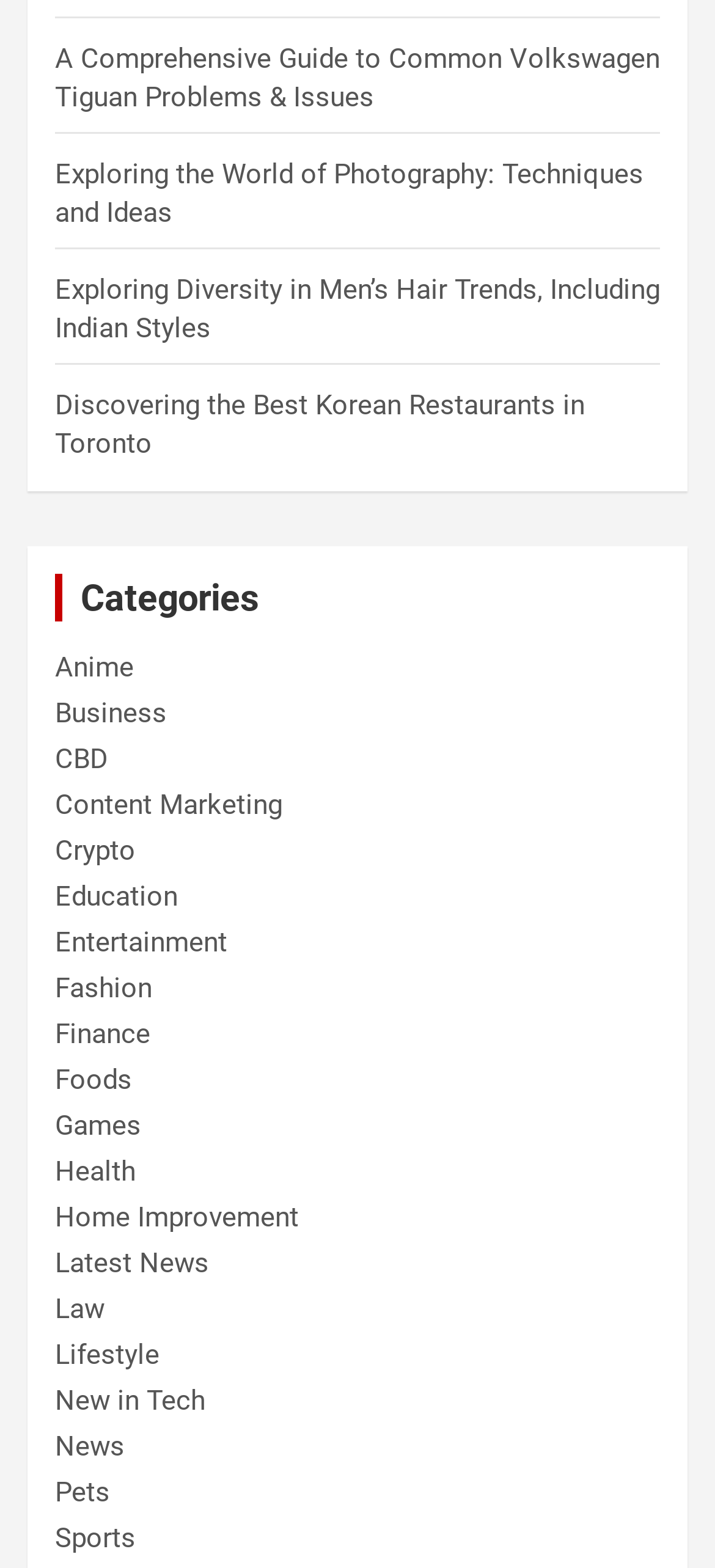Identify the bounding box coordinates of the section to be clicked to complete the task described by the following instruction: "Read about Common Volkswagen Tiguan Problems & Issues". The coordinates should be four float numbers between 0 and 1, formatted as [left, top, right, bottom].

[0.077, 0.027, 0.923, 0.072]